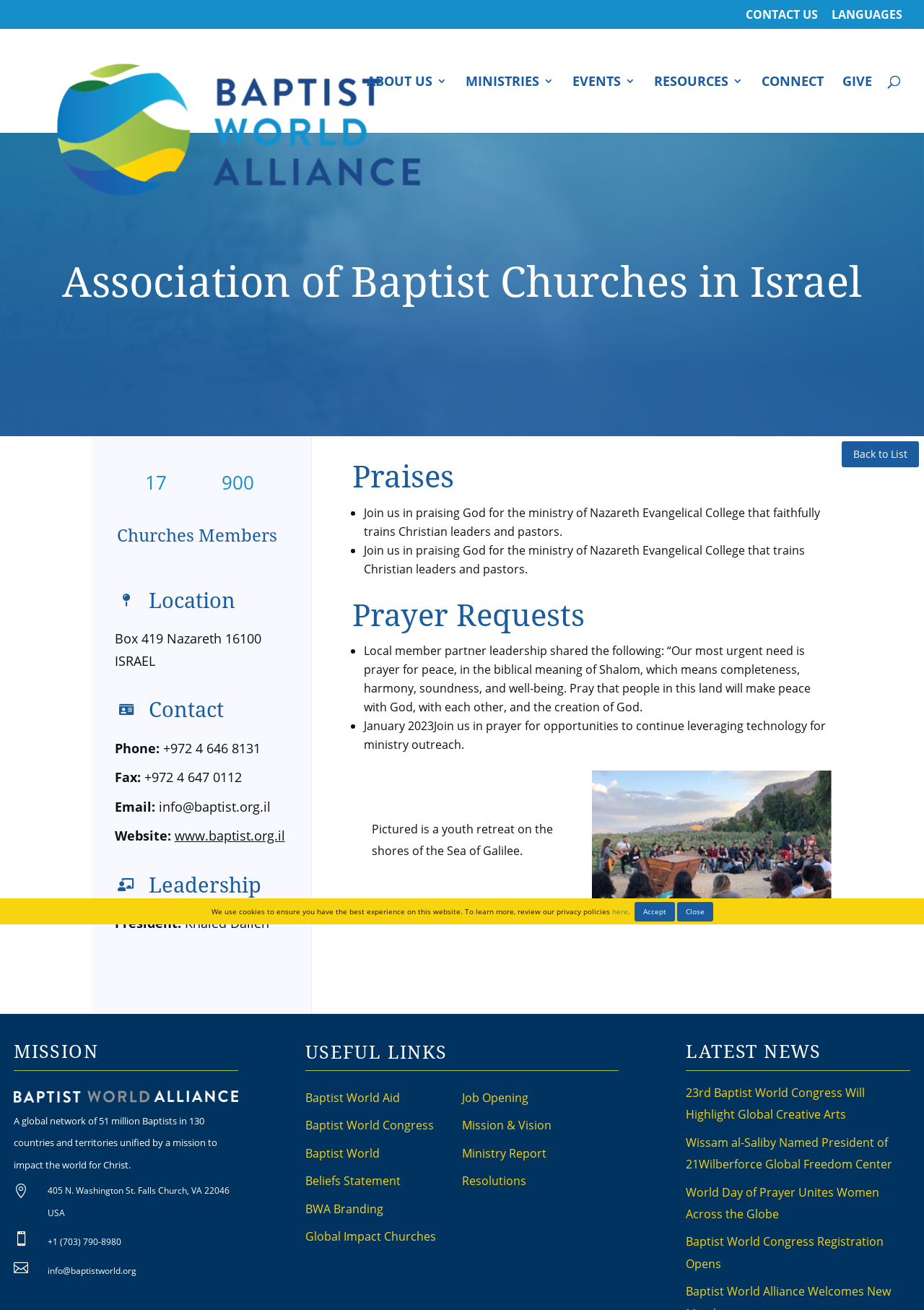Please locate the bounding box coordinates for the element that should be clicked to achieve the following instruction: "Click on CONTACT US". Ensure the coordinates are given as four float numbers between 0 and 1, i.e., [left, top, right, bottom].

[0.807, 0.007, 0.885, 0.022]